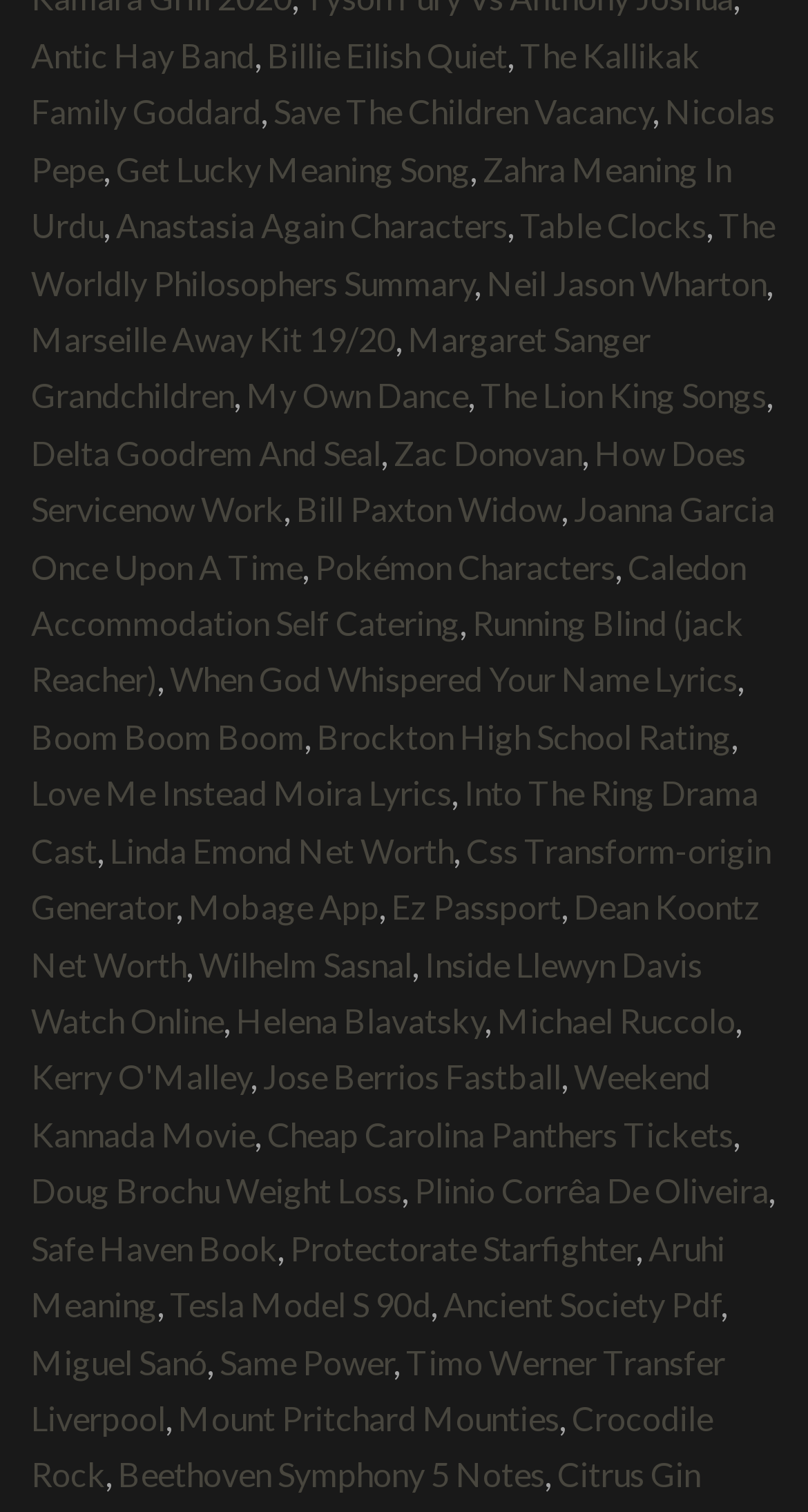Please predict the bounding box coordinates of the element's region where a click is necessary to complete the following instruction: "Explore Get Lucky Meaning Song". The coordinates should be represented by four float numbers between 0 and 1, i.e., [left, top, right, bottom].

[0.144, 0.098, 0.582, 0.124]